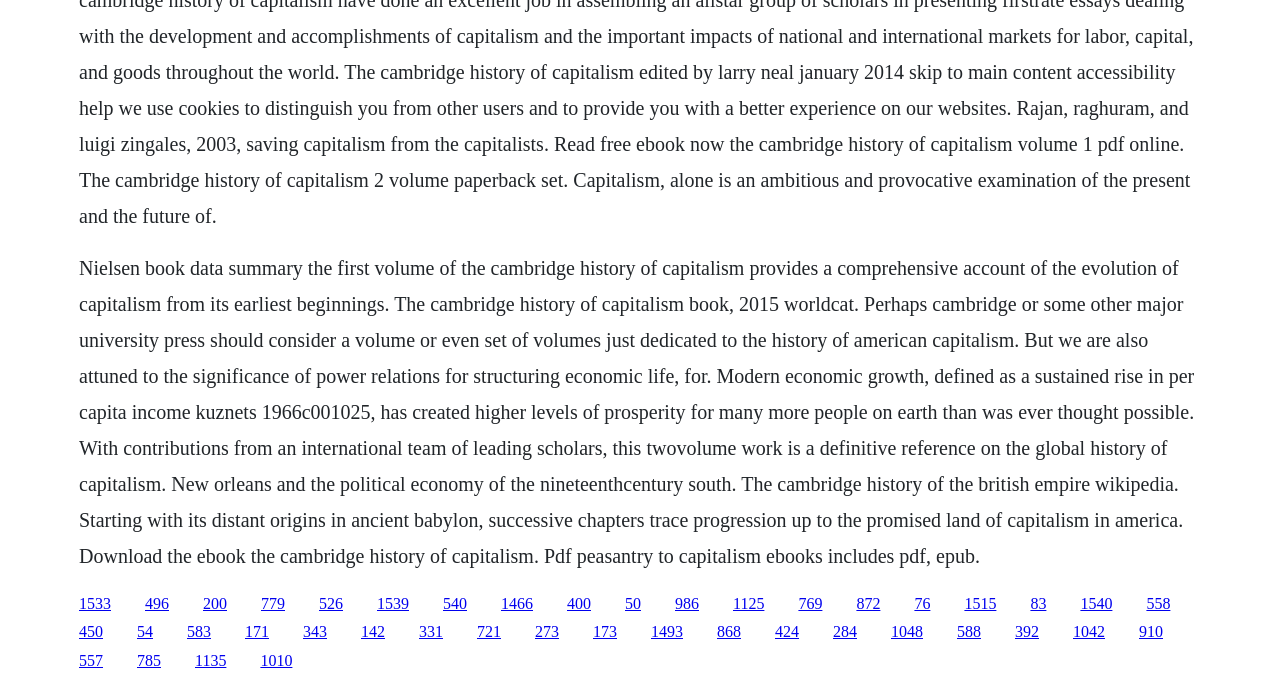Pinpoint the bounding box coordinates of the element to be clicked to execute the instruction: "Read the description of 'The Cambridge History of the British Empire'".

[0.062, 0.375, 0.933, 0.828]